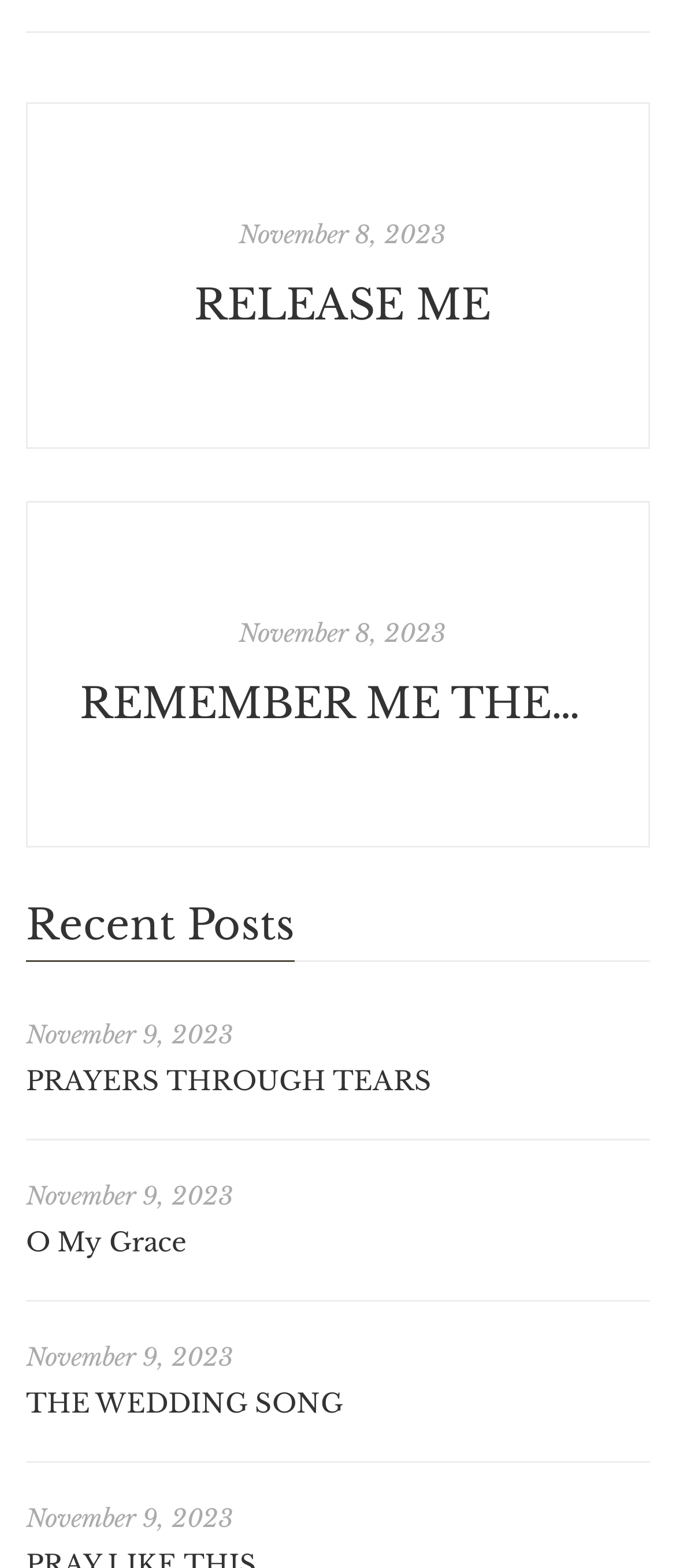Please predict the bounding box coordinates of the element's region where a click is necessary to complete the following instruction: "check recent posts". The coordinates should be represented by four float numbers between 0 and 1, i.e., [left, top, right, bottom].

[0.038, 0.573, 0.962, 0.613]